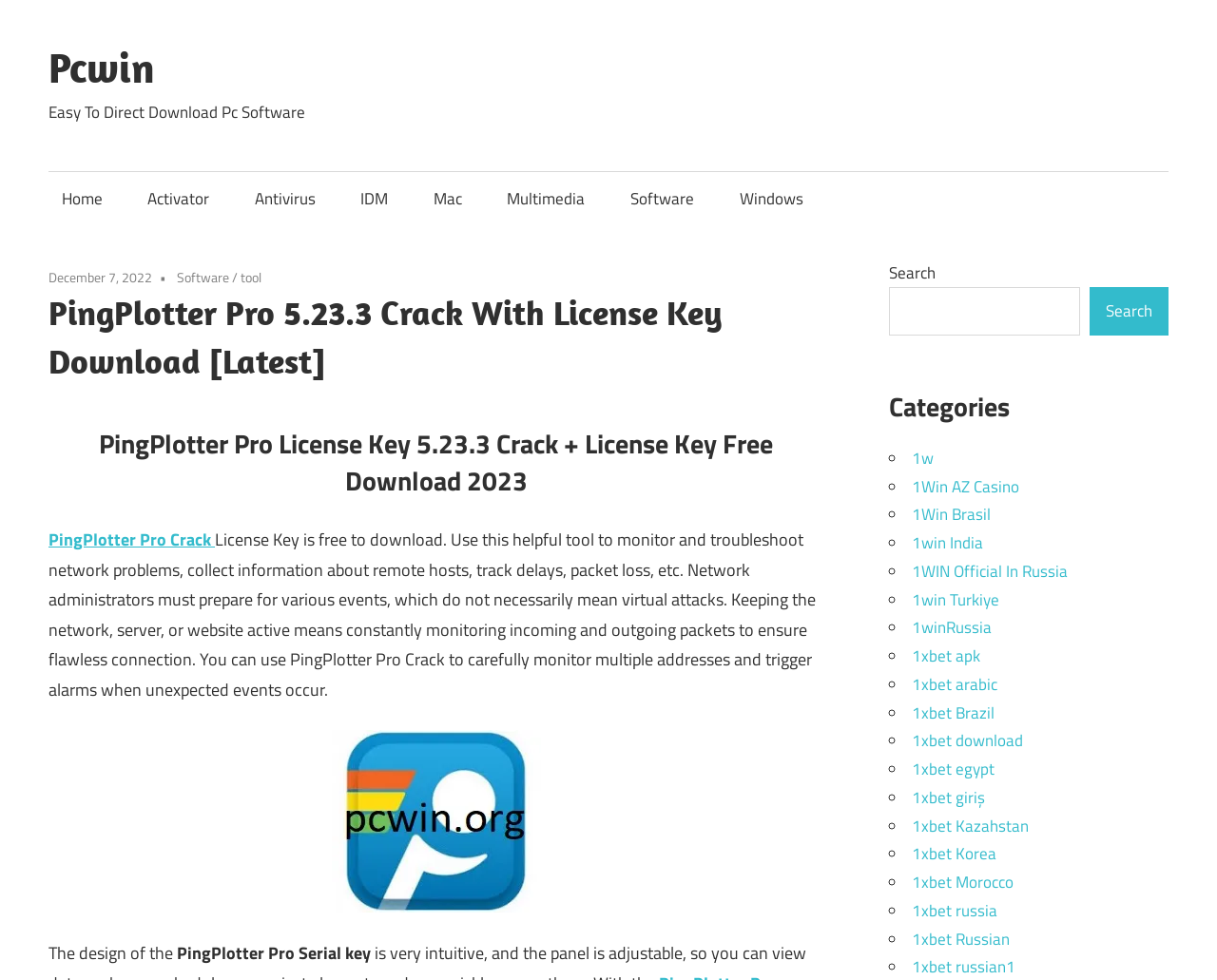What is the category of the software being discussed?
Using the image provided, answer with just one word or phrase.

Software